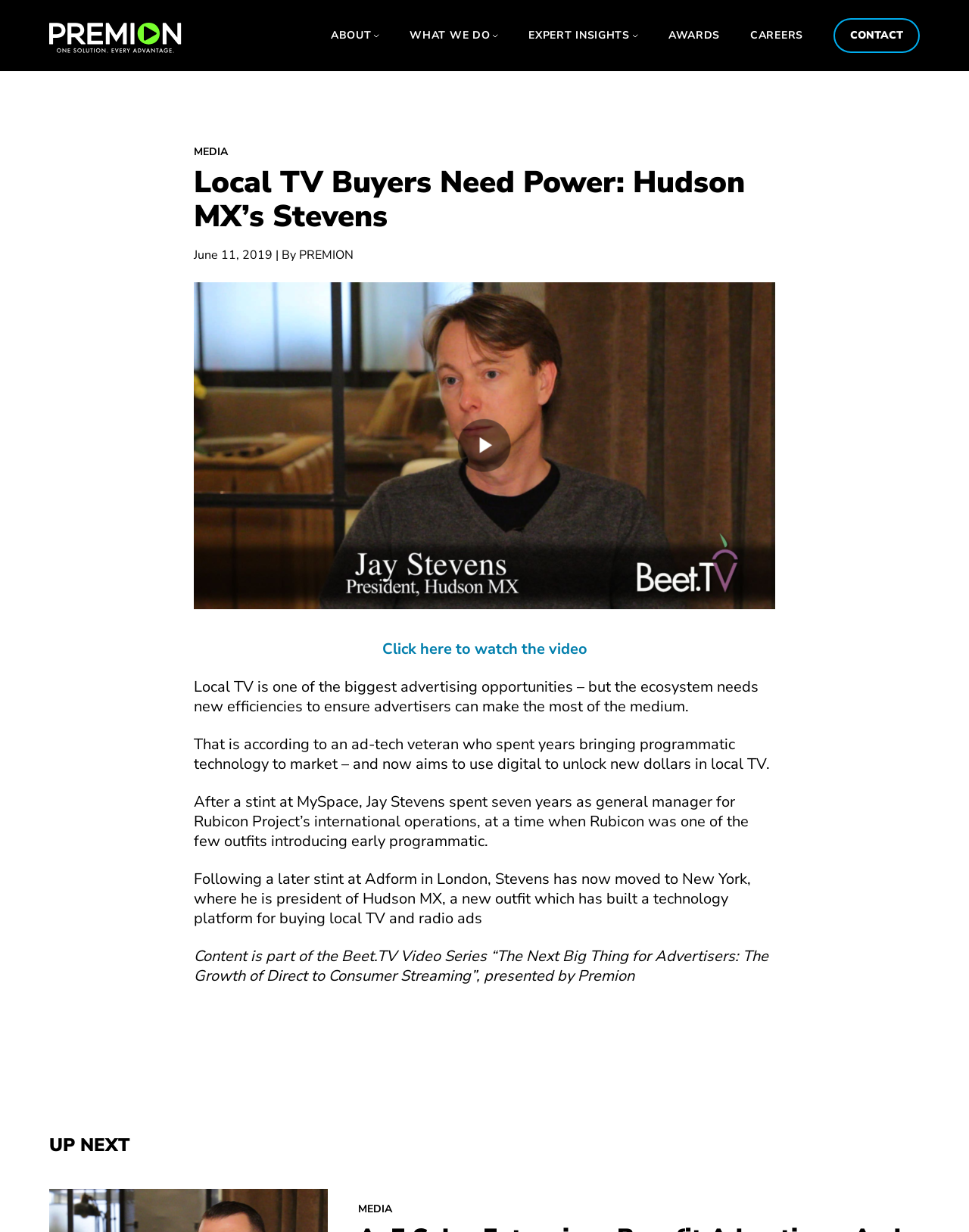Identify the main heading of the webpage and provide its text content.

Local TV Buyers Need Power: Hudson MX’s Stevens